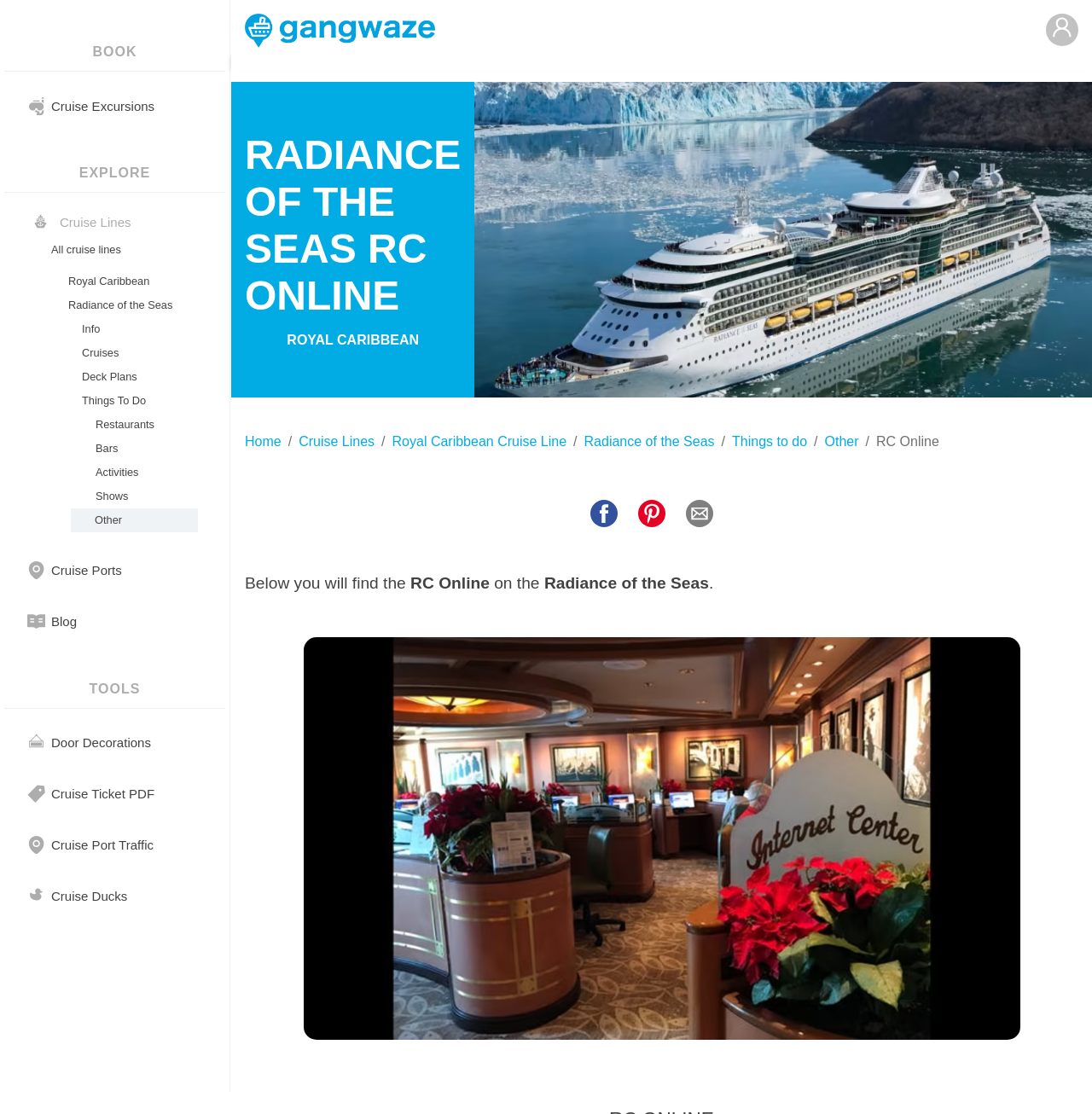Detail the various sections and features of the webpage.

The webpage is about RC Online, a facility located on Deck 5 of the Radiance of the Seas cruise ship. At the top, there are three headings: "BOOK", "EXPLORE", and "TOOLS". Below the headings, there are several links and images, including a logo of Gangwaze, which is a clickable link to the homepage.

On the left side, there is a navigation menu with links to various sections, including "Cruise Excursions", "Cruise Lines", "Radiance of the Seas", "Info", "Cruises", "Deck Plans", "Things To Do", "Restaurants", "Bars", "Activities", "Shows", and "Other". There are also several images, including a picture of the environment and a read icon.

In the main content area, there is a heading "RADIANCE OF THE SEAS RC ONLINE" followed by a subheading "ROYAL CARIBBEAN". Below this, there are links to "Home", "Cruise Lines", "Royal Caribbean Cruise Line", "Radiance of the Seas", and "Things to do". There are also several buttons to share the content on Facebook, Pinterest, and via email.

The main content of the page is a description of RC Online, which is located on Deck 5 of the Radiance of the Seas. The text explains that below, there will be information about RC Online on the Radiance of the Seas. There is also a large image of RC Online on the Radiance of the Seas at the bottom of the page.